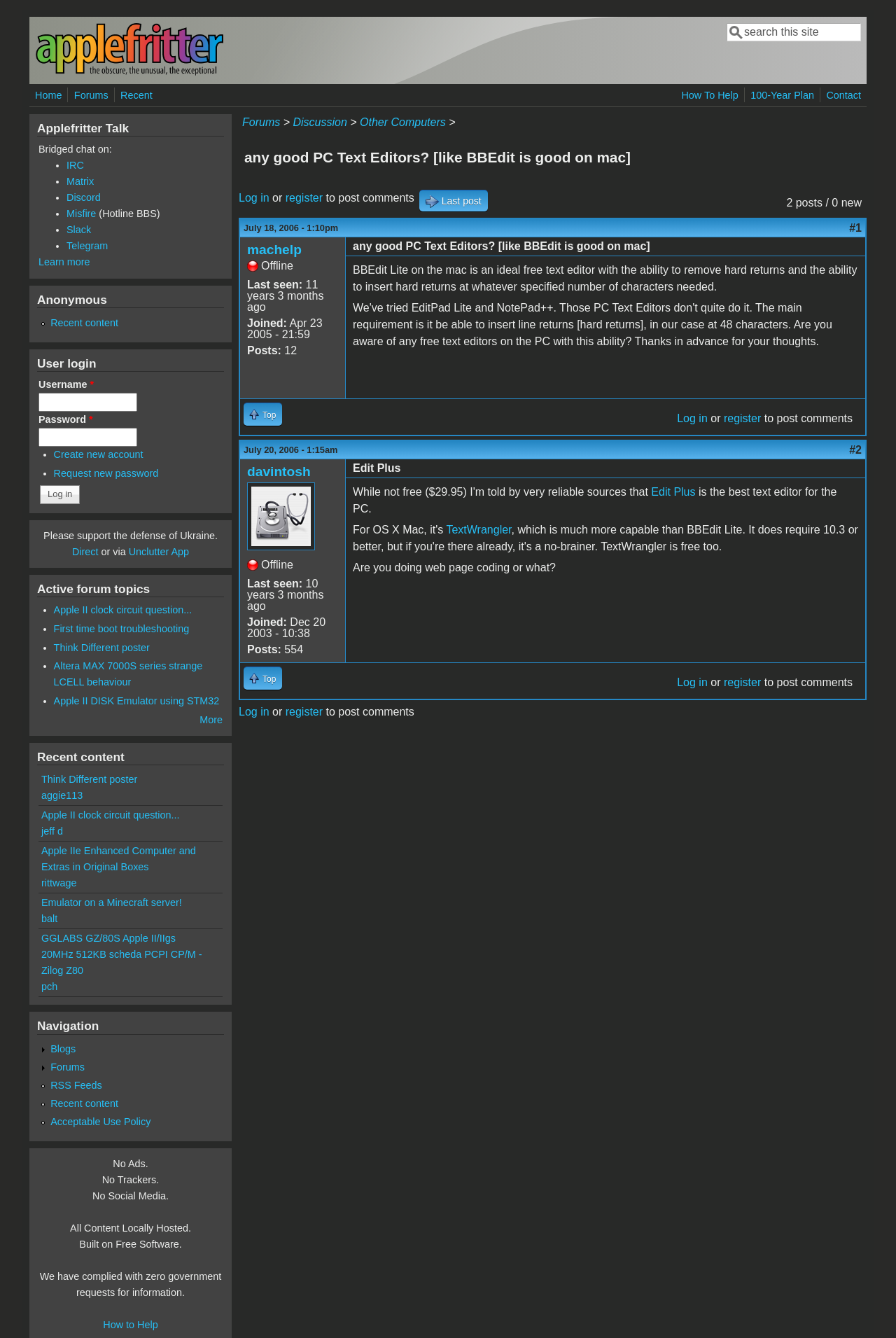What is the name of the ideal free text editor on the mac?
Please provide a comprehensive answer based on the visual information in the image.

According to the post, BBEdit Lite on the mac is an ideal free text editor with the ability to remove hard returns and the ability to insert hard returns at whatever specified number of characters needed.